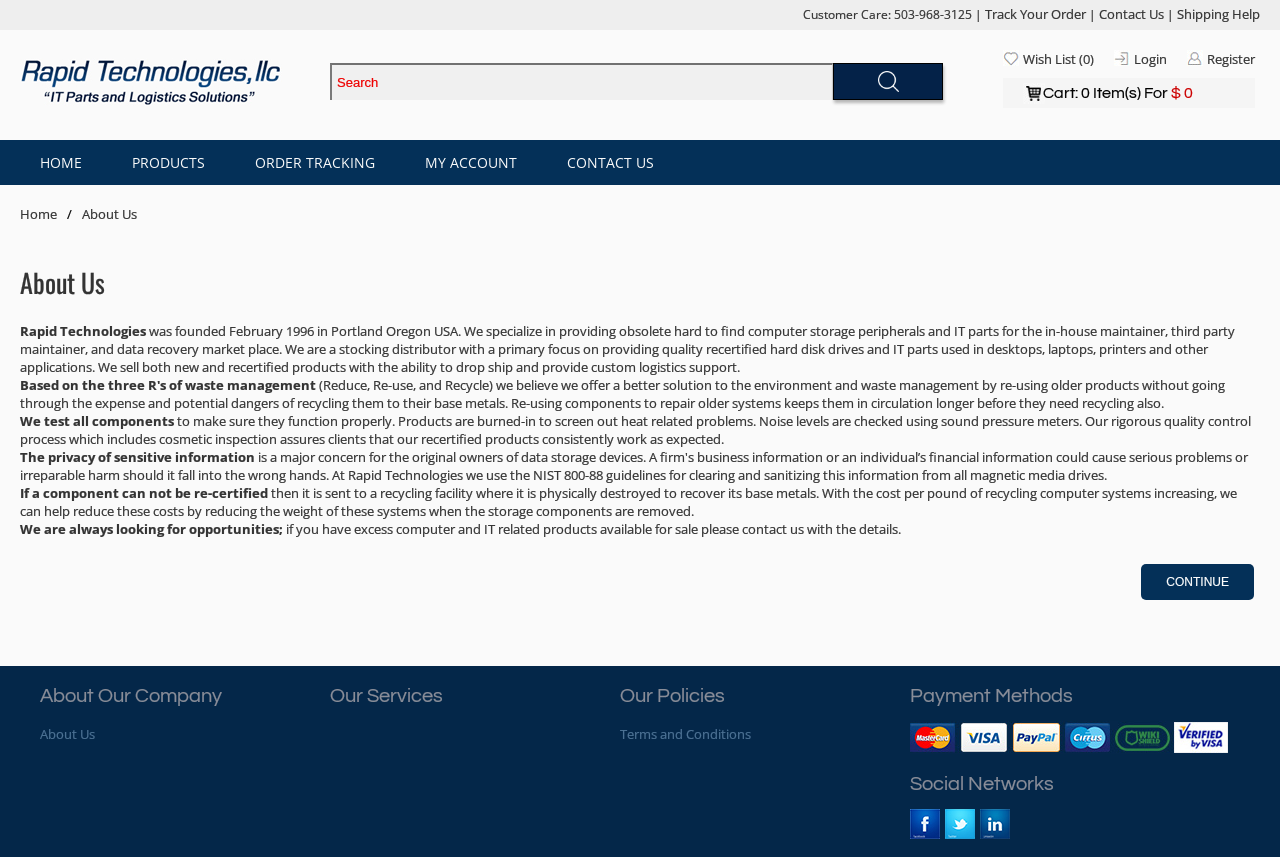Locate the bounding box coordinates of the clickable region to complete the following instruction: "Search for products."

[0.258, 0.074, 0.651, 0.117]